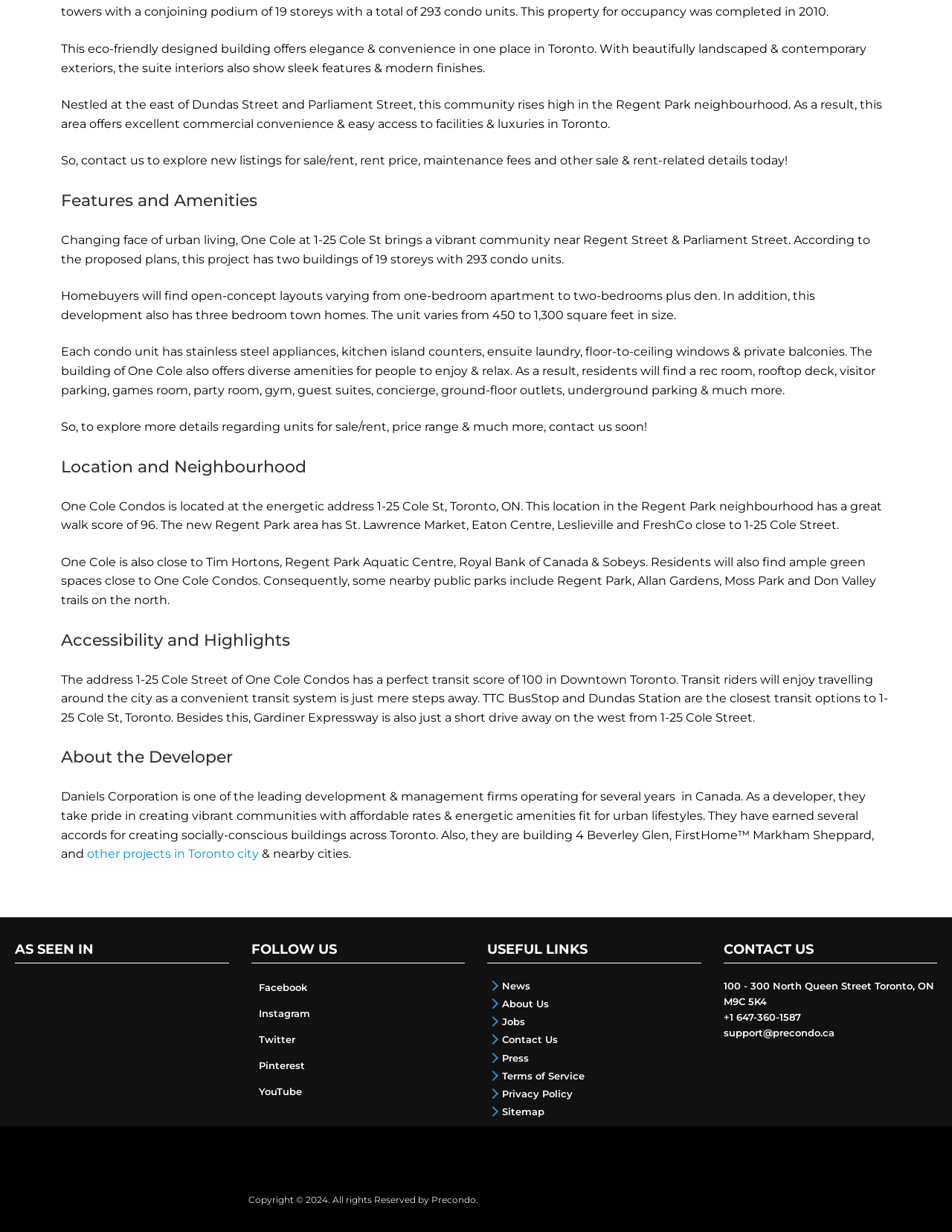Determine the bounding box for the UI element described here: "title="Amazon Prime"".

None